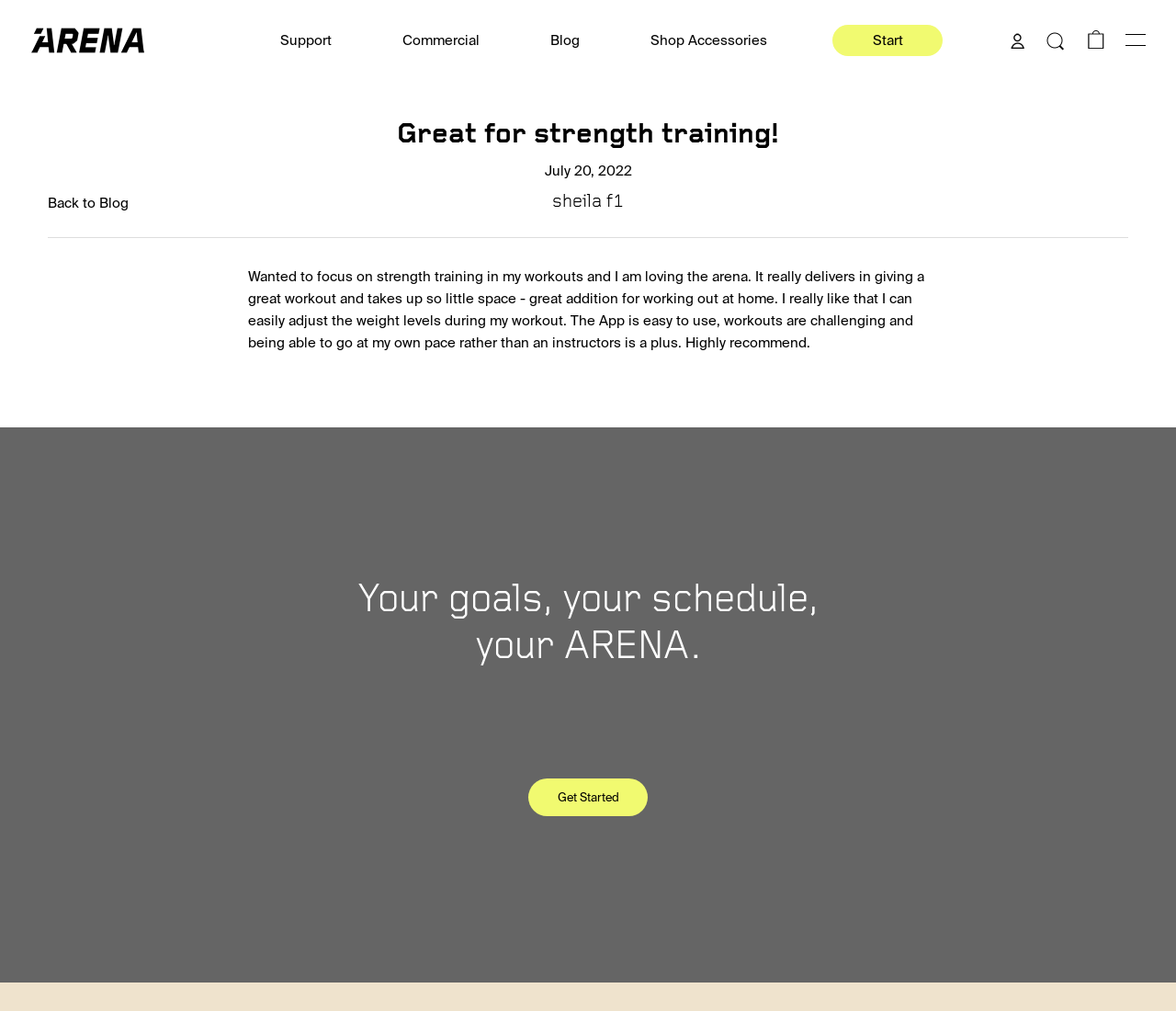What is the name of the product?
Use the information from the image to give a detailed answer to the question.

The name of the product can be found in the top-left corner of the webpage, where it says 'Great for strength training!' and has a link and an image with the text 'ARENA'.